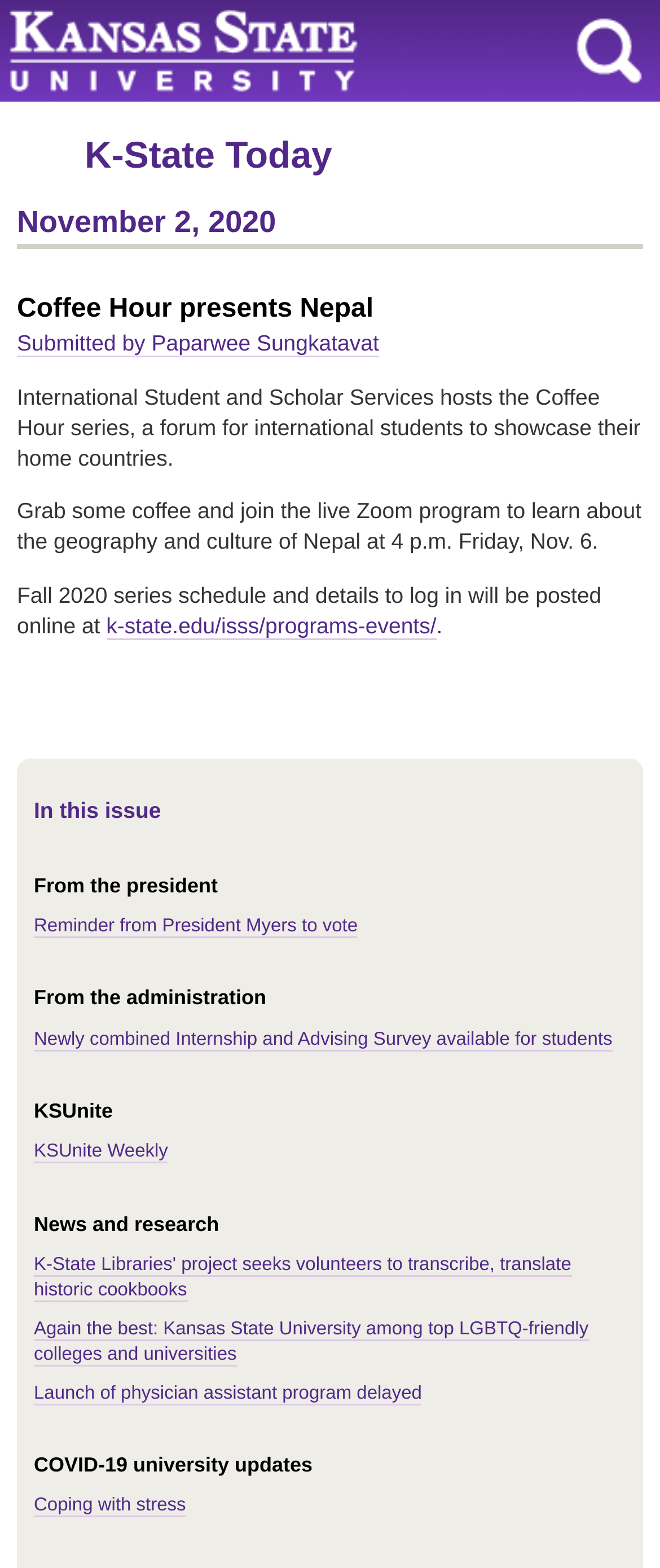Please determine the bounding box coordinates of the area that needs to be clicked to complete this task: 'Search on the website'. The coordinates must be four float numbers between 0 and 1, formatted as [left, top, right, bottom].

[0.872, 0.011, 0.974, 0.054]